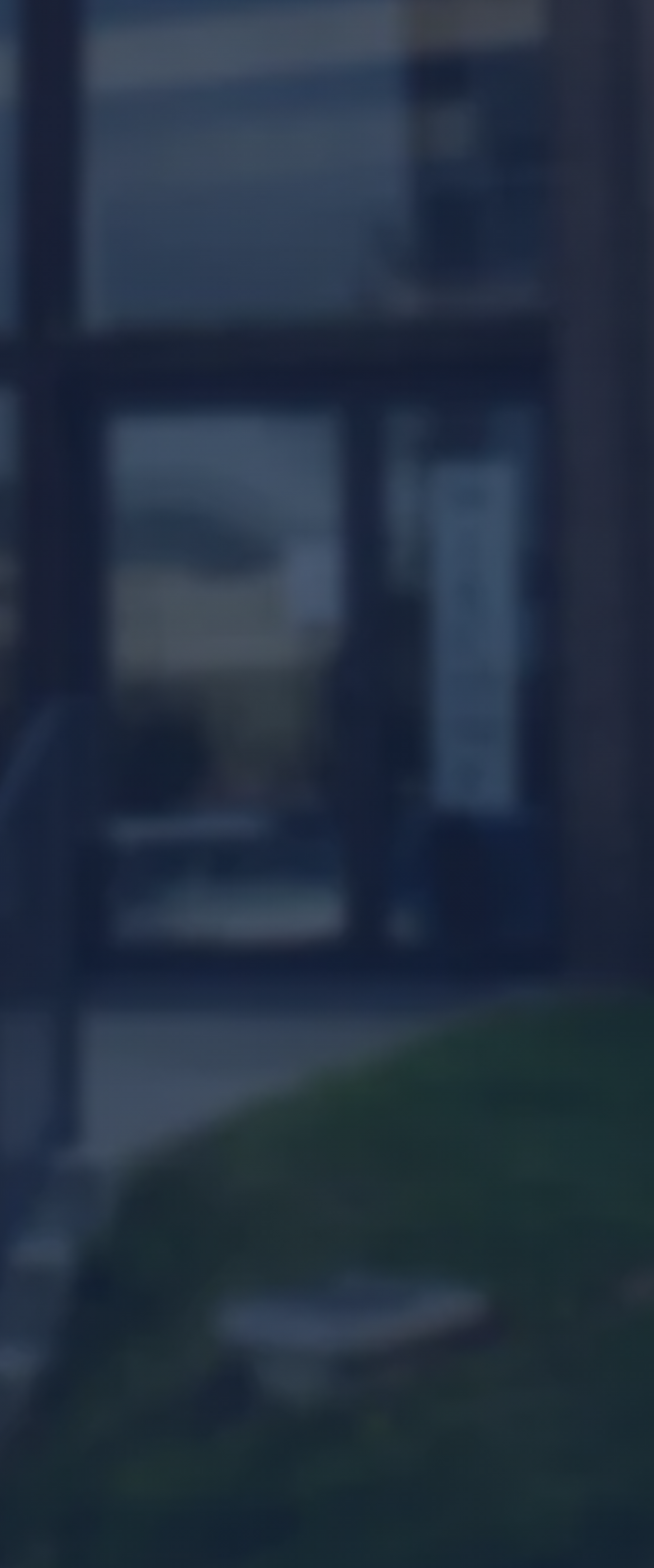Can you pinpoint the bounding box coordinates for the clickable element required for this instruction: "Discover college programs"? The coordinates should be four float numbers between 0 and 1, i.e., [left, top, right, bottom].

[0.439, 0.47, 0.561, 0.487]